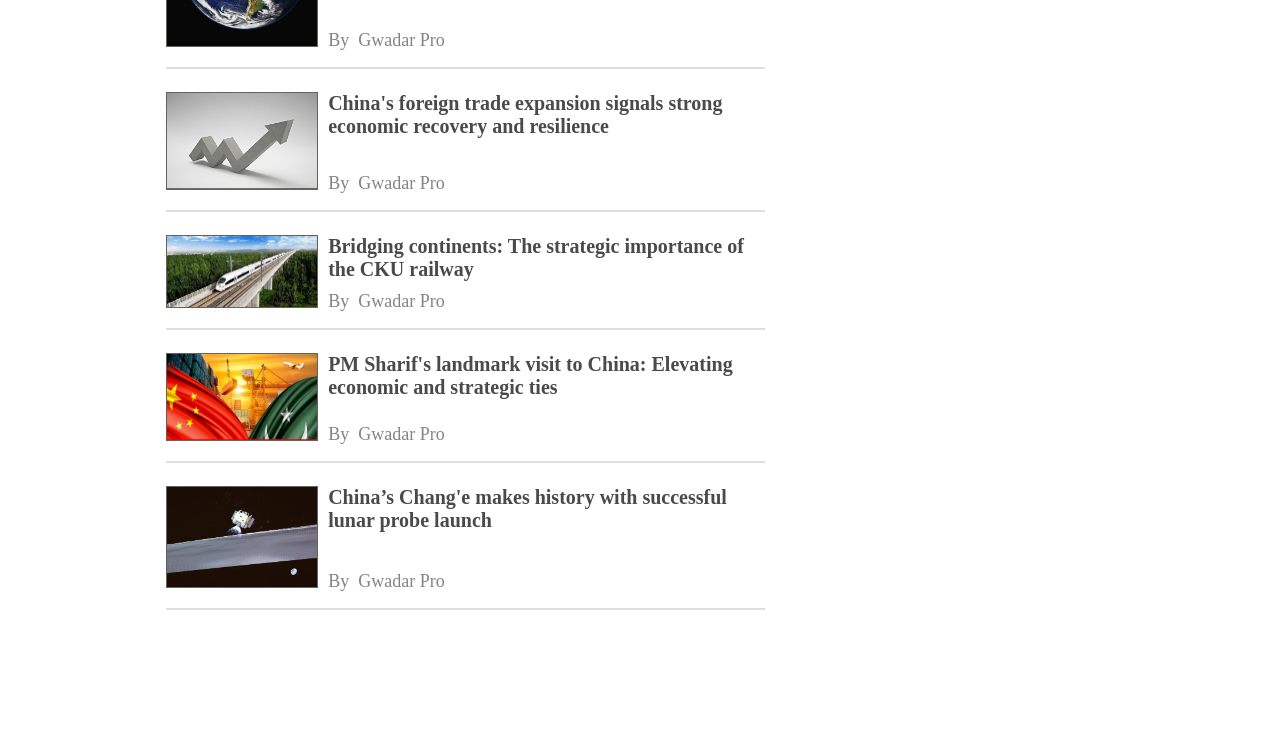Provide the bounding box coordinates for the area that should be clicked to complete the instruction: "Learn about PM Sharif's landmark visit to China".

[0.256, 0.481, 0.598, 0.544]